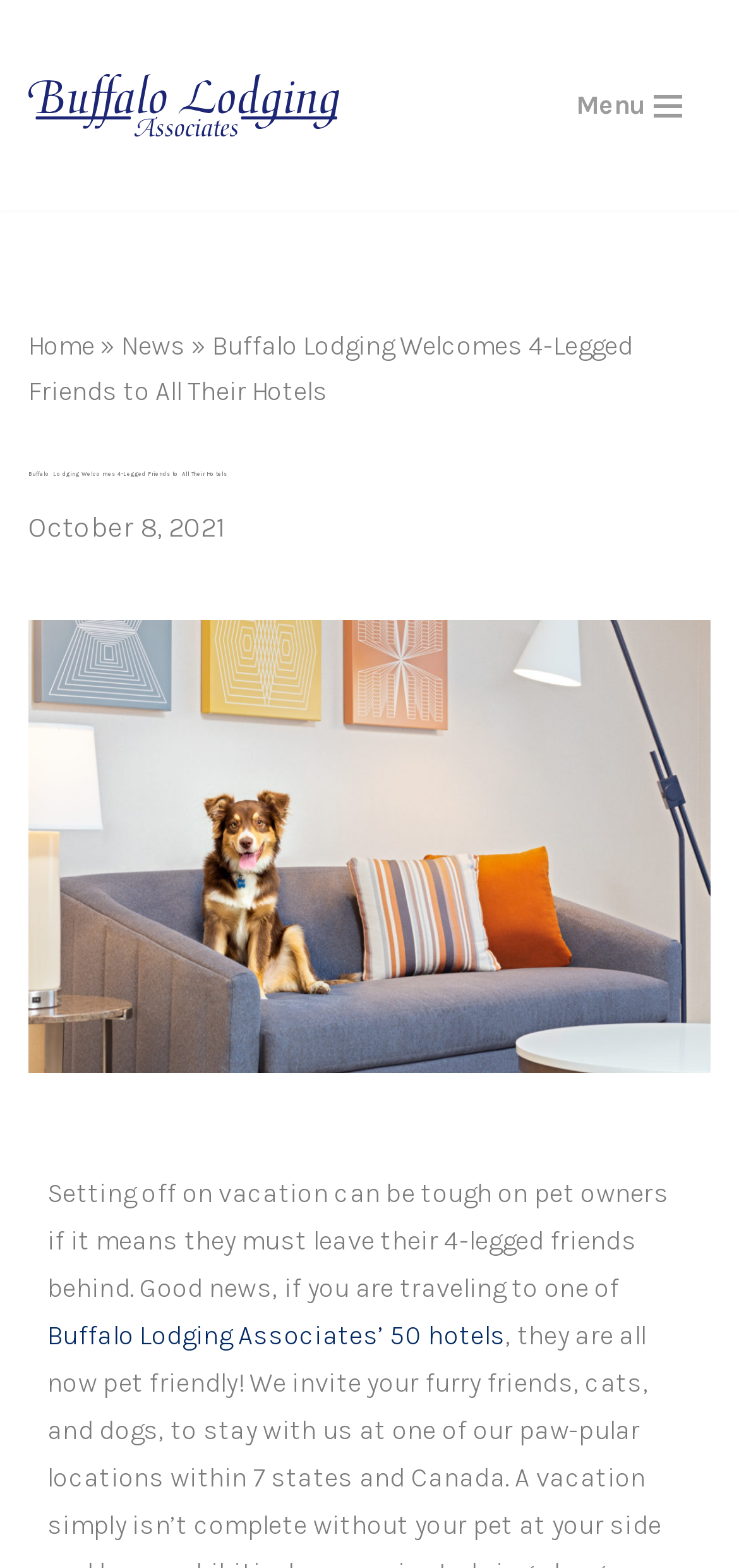Based on what you see in the screenshot, provide a thorough answer to this question: How many hotels does Buffalo Lodging have?

I found the answer by looking at the link element with the text 'Buffalo Lodging Associates’ 50 hotels'. This suggests that Buffalo Lodging has 50 hotels.